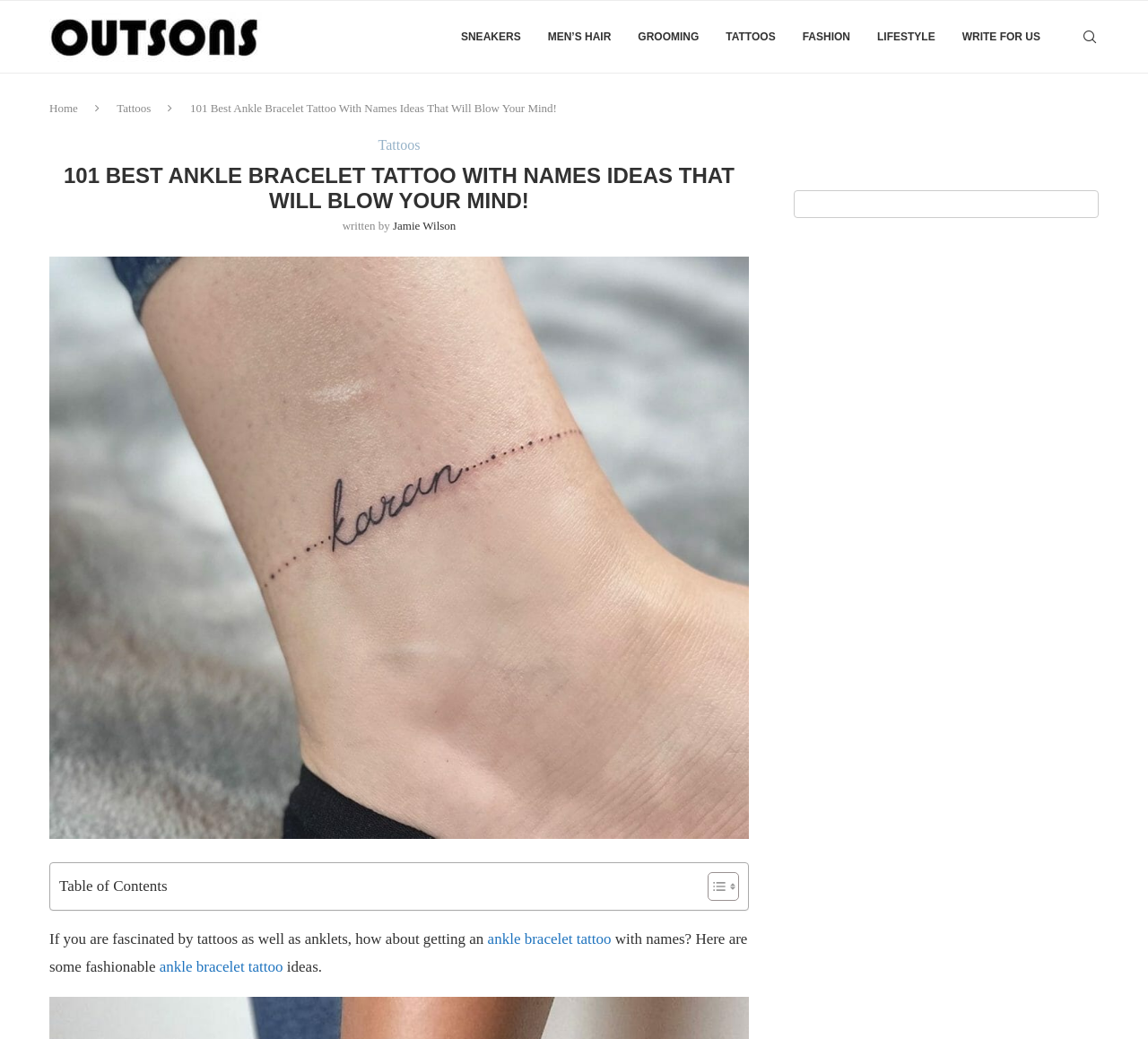Please locate the bounding box coordinates for the element that should be clicked to achieve the following instruction: "View the 'Ankle Bracelet Tattoo With Names' image". Ensure the coordinates are given as four float numbers between 0 and 1, i.e., [left, top, right, bottom].

[0.043, 0.247, 0.652, 0.808]